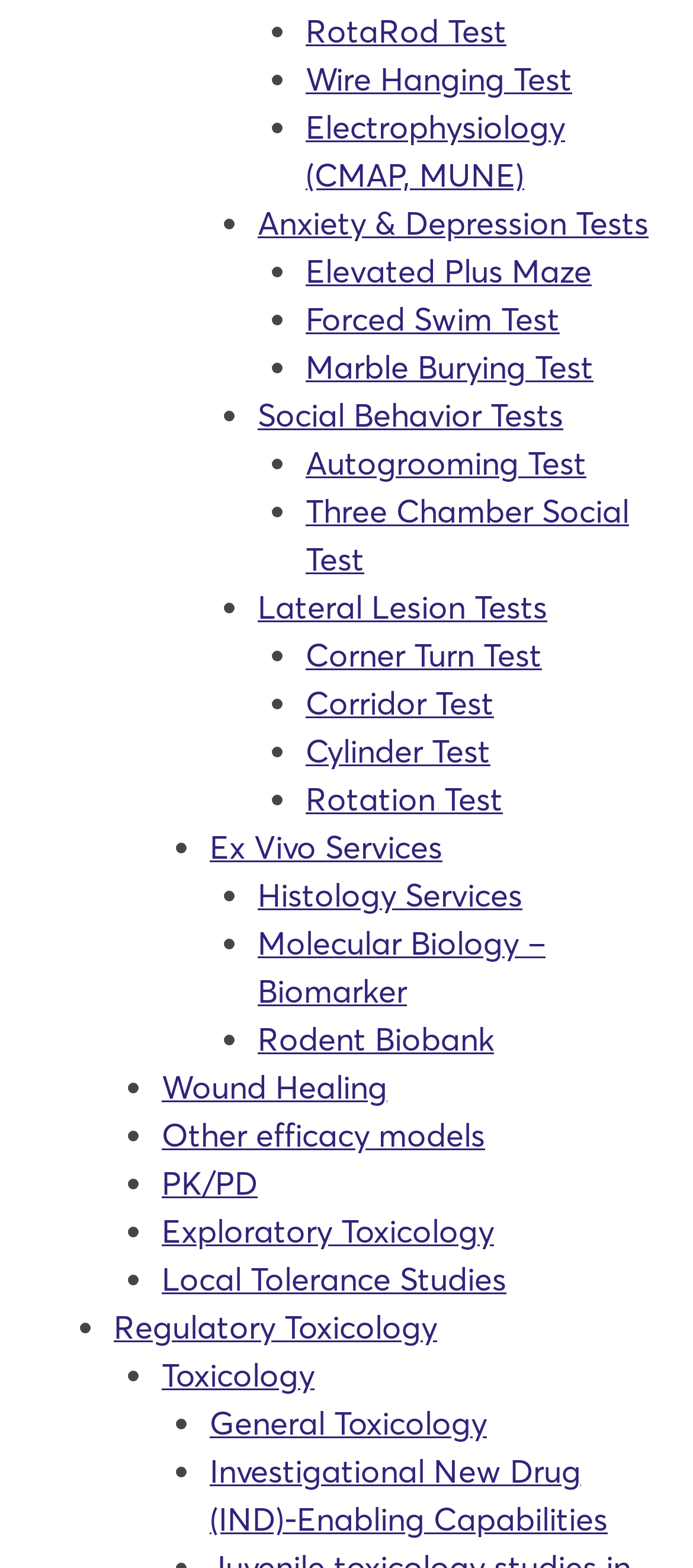Please locate the bounding box coordinates of the element that should be clicked to achieve the given instruction: "Click RotaRod Test".

[0.441, 0.007, 0.731, 0.033]